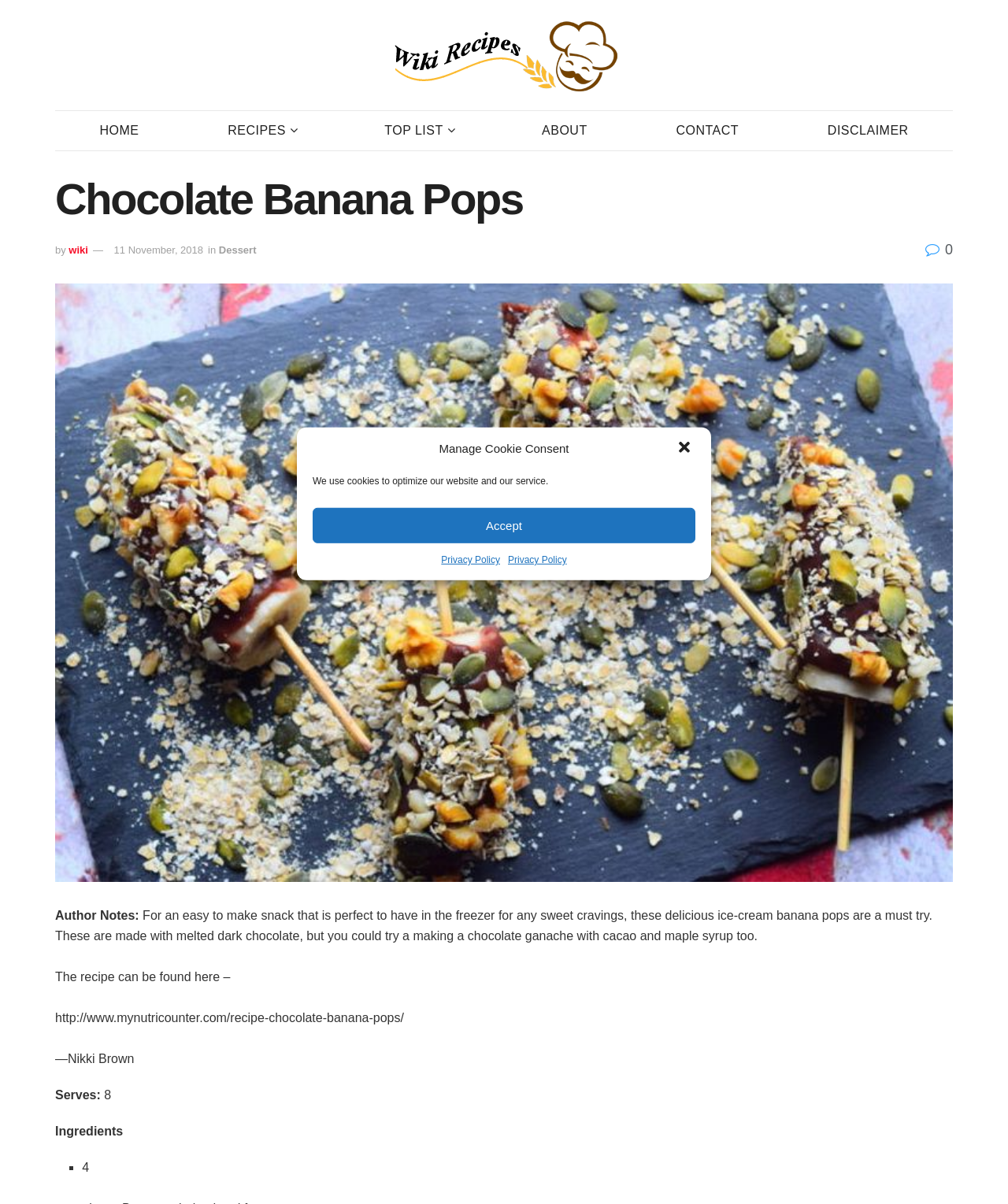Locate the bounding box coordinates of the area that needs to be clicked to fulfill the following instruction: "View RECIPES". The coordinates should be in the format of four float numbers between 0 and 1, namely [left, top, right, bottom].

[0.182, 0.092, 0.337, 0.125]